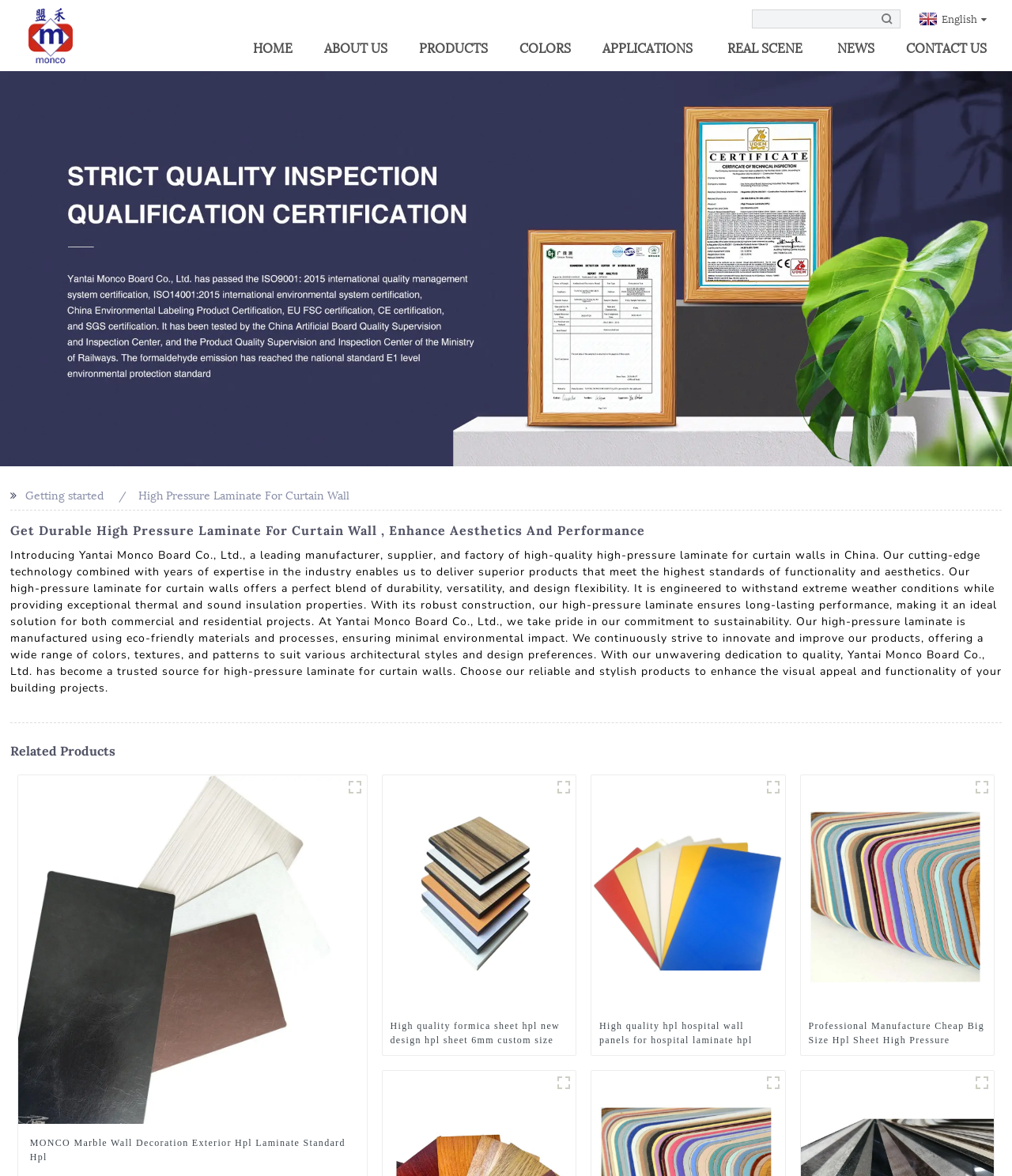Illustrate the webpage with a detailed description.

This webpage is about a Chinese manufacturer, supplier, and factory called Yantai Monco Board Co., Ltd., which specializes in high-quality high-pressure laminate for curtain walls. 

At the top of the page, there is a navigation menu with links to "HOME", "ABOUT US", "PRODUCTS", "NEWS", and "CONTACT US". Below the navigation menu, there is a section with a heading that introduces the company and its products. 

On the left side of the page, there is a large image that takes up most of the height of the page. Below the image, there is a section with a heading "Related Products" that lists three products with links and images. 

On the right side of the page, there are three figures with images and captions that describe different high-pressure laminate products. Each figure has a link to the product and a heading that summarizes the product's features. 

At the bottom of the page, there are three links to different languages, including English.